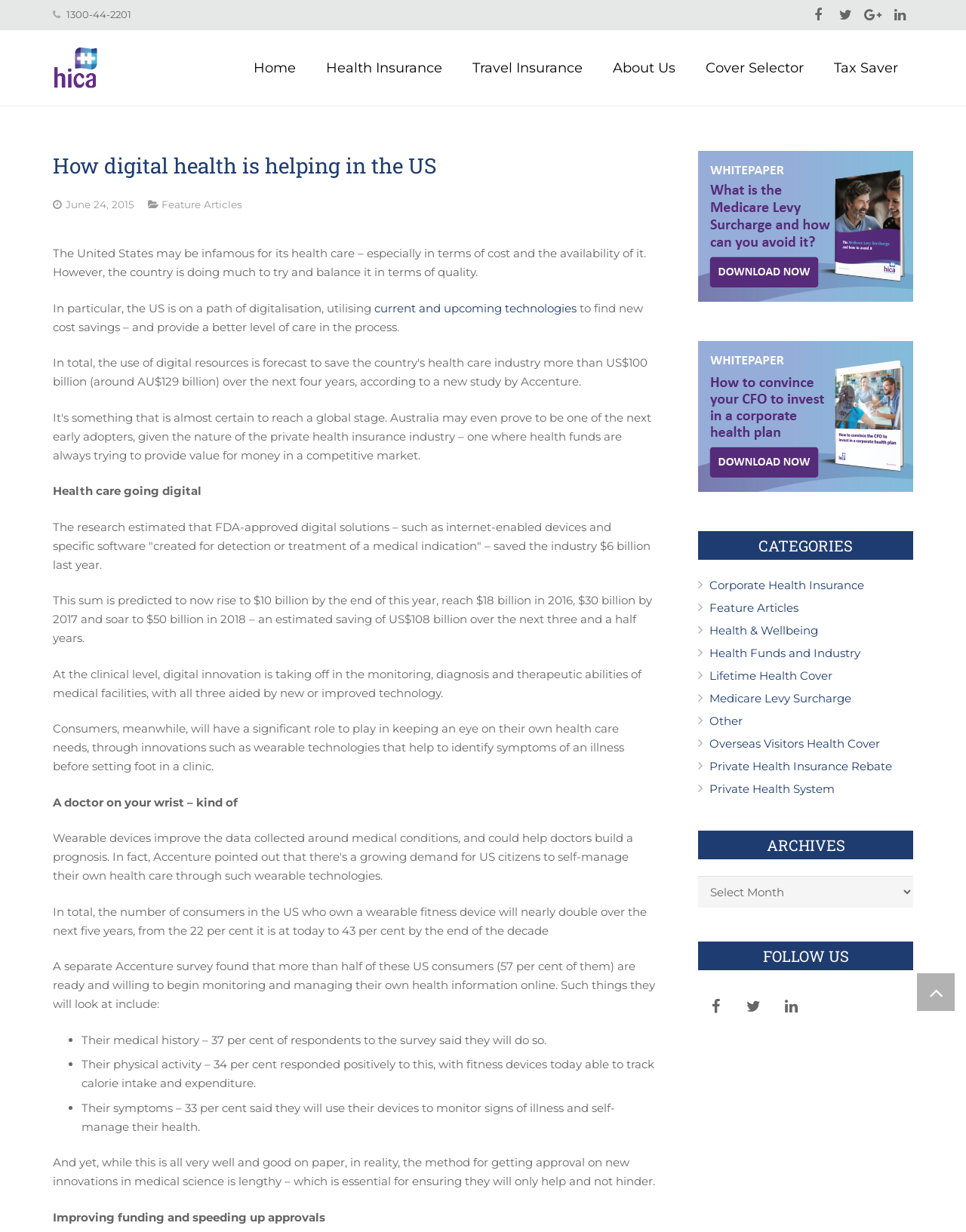Locate the bounding box coordinates of the clickable region necessary to complete the following instruction: "Click on the 'Feature Articles' link". Provide the coordinates in the format of four float numbers between 0 and 1, i.e., [left, top, right, bottom].

[0.167, 0.161, 0.251, 0.171]